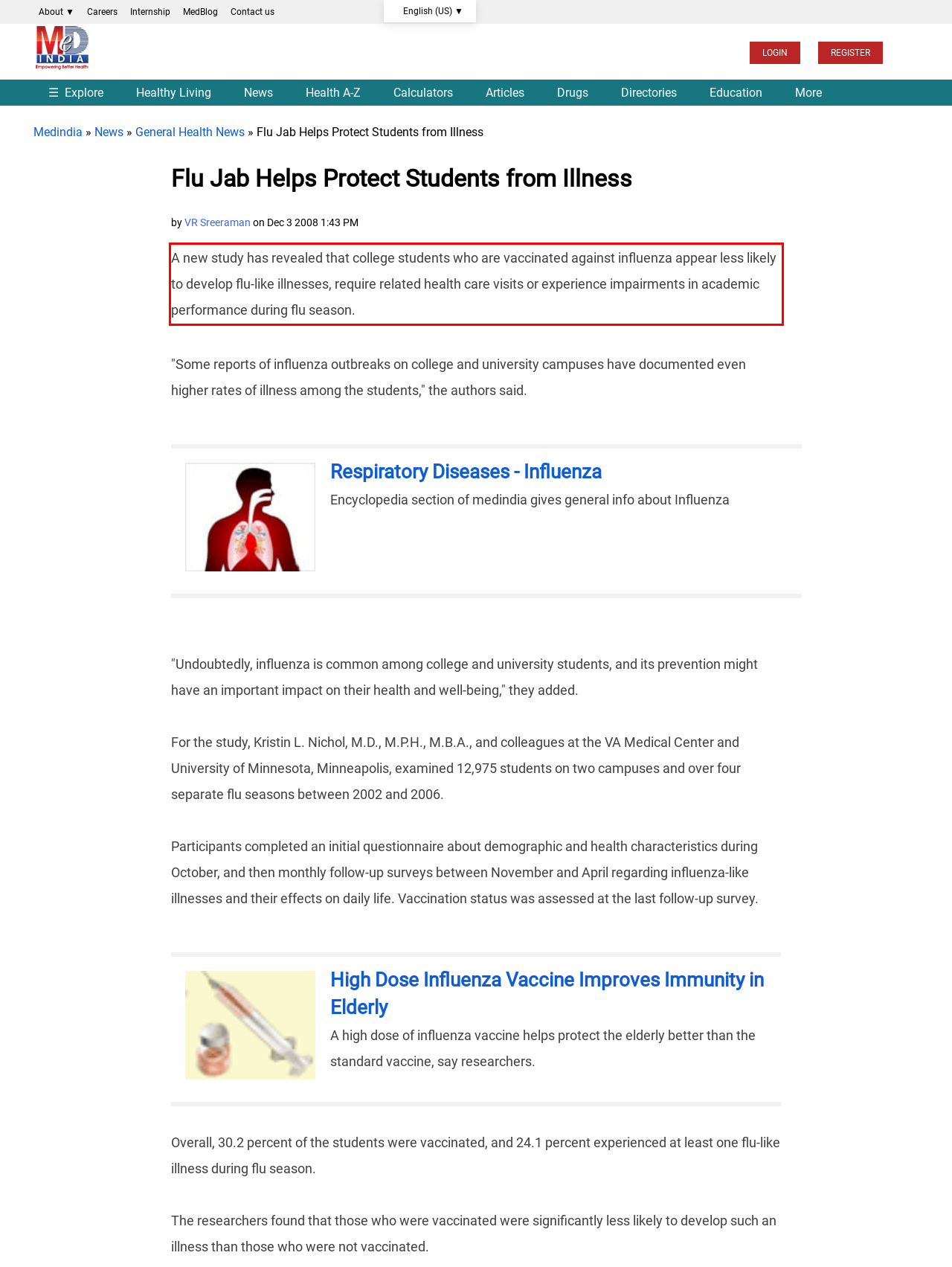The screenshot provided shows a webpage with a red bounding box. Apply OCR to the text within this red bounding box and provide the extracted content.

A new study has revealed that college students who are vaccinated against influenza appear less likely to develop flu-like illnesses, require related health care visits or experience impairments in academic performance during flu season.